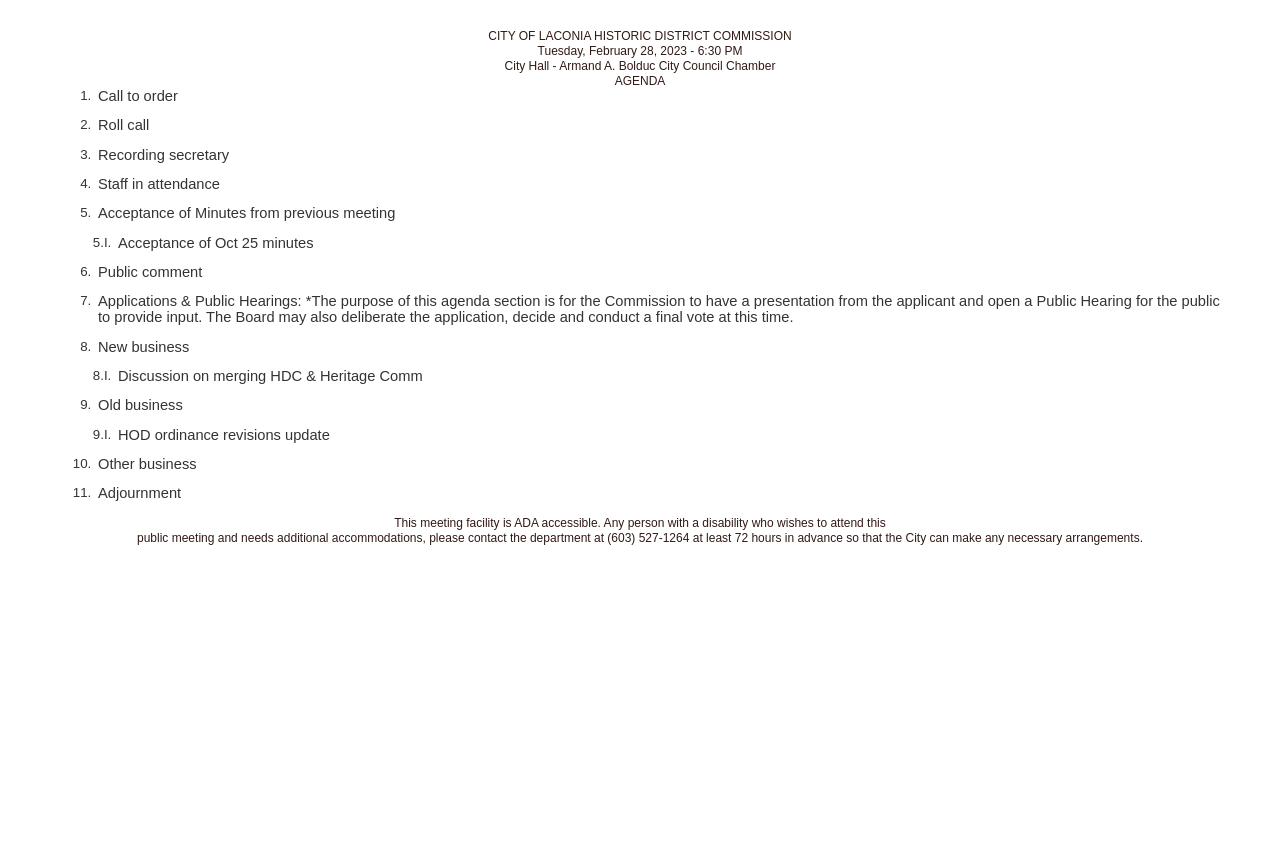Please reply to the following question using a single word or phrase: 
What is the purpose of the 'Applications & Public Hearings' section?

For the Commission to have a presentation from the applicant and open a Public Hearing